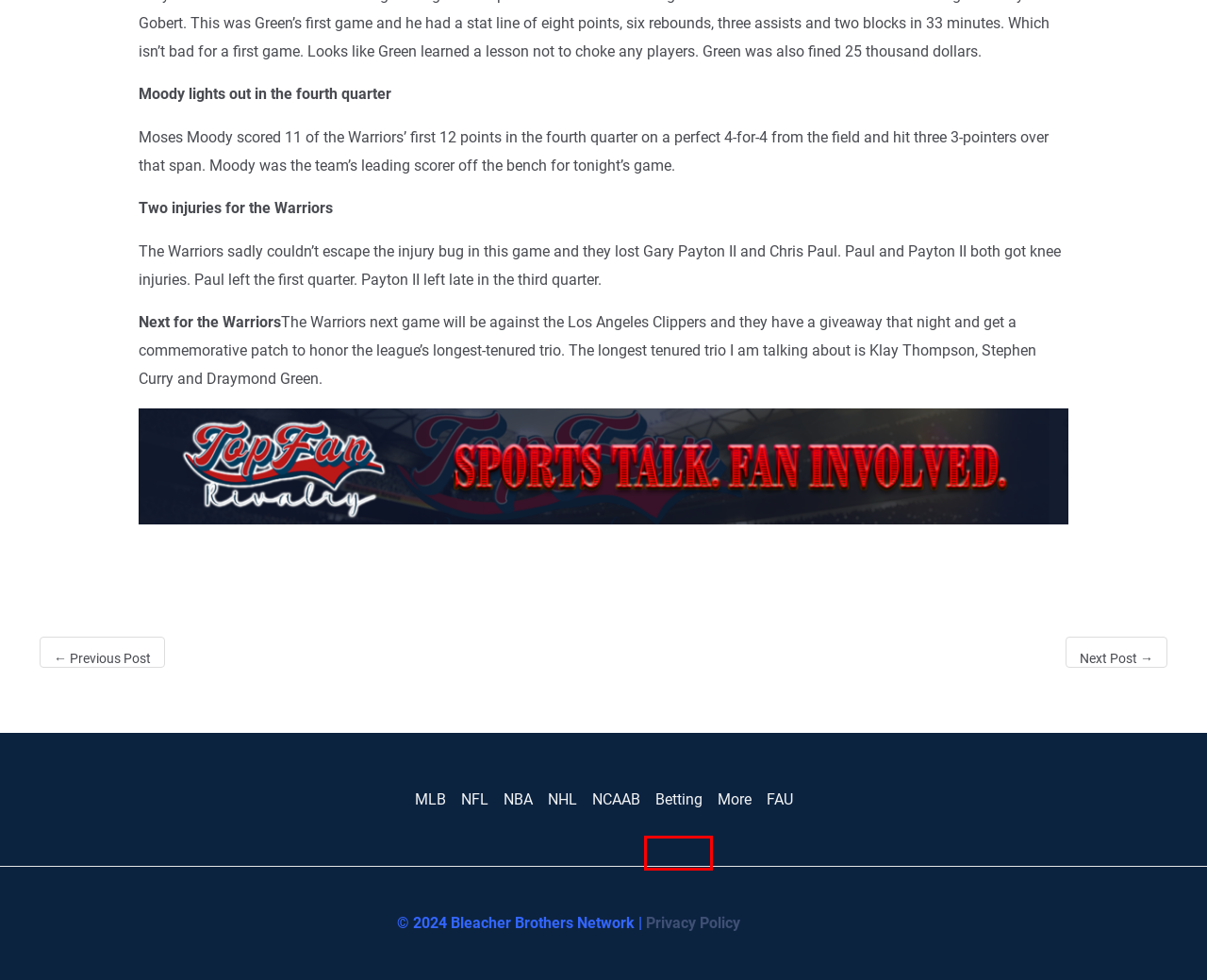Please examine the screenshot provided, which contains a red bounding box around a UI element. Select the webpage description that most accurately describes the new page displayed after clicking the highlighted element. Here are the candidates:
A. Survival of the Fittest: Rivalry Week Rewind - Bleacher Brothers
B. FAU - Bleacher Brothers
C. MLB - Bleacher Brothers
D. SPORTS - Bleacher Brothers
E. Top Fan Rivalry
F. Sports Betting
G. NFL head coaches most likely to be fired next - Bleacher Brothers
H. NCAAB - Bleacher Brothers

F